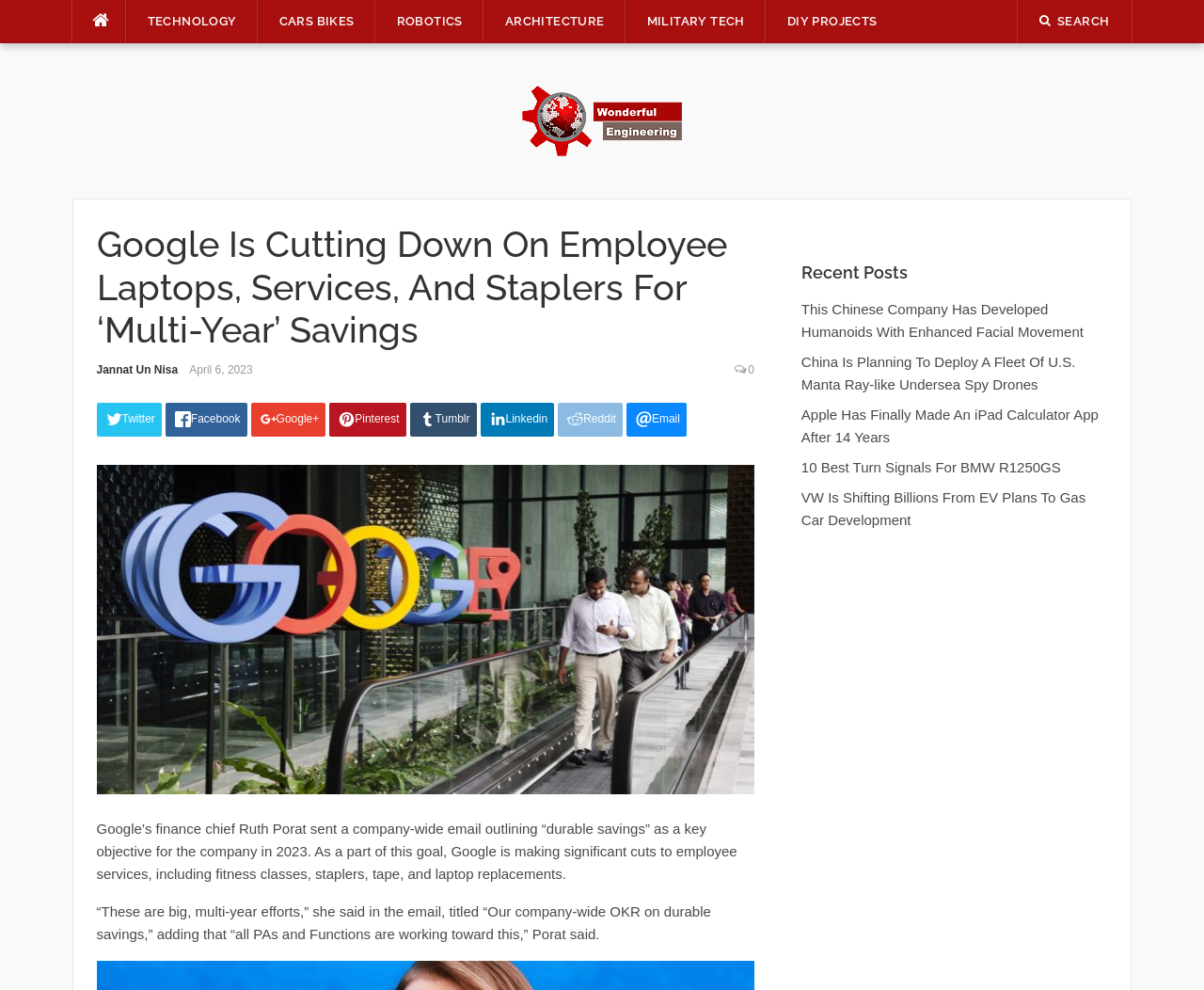Given the description of a UI element: "Jannat Un Nisa", identify the bounding box coordinates of the matching element in the webpage screenshot.

[0.08, 0.367, 0.148, 0.38]